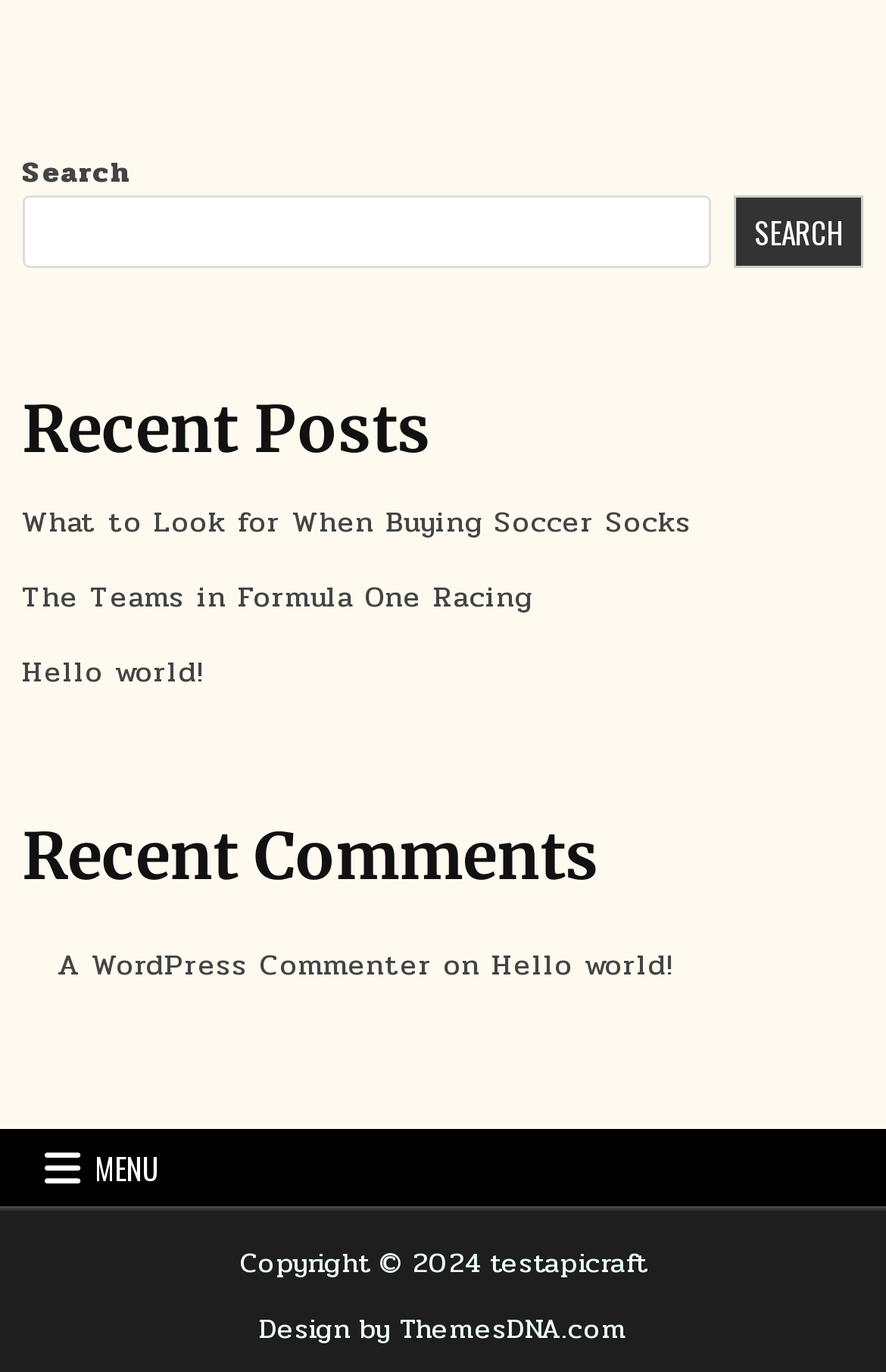Locate the UI element described as follows: "Hello world!". Return the bounding box coordinates as four float numbers between 0 and 1 in the order [left, top, right, bottom].

[0.025, 0.473, 0.23, 0.506]